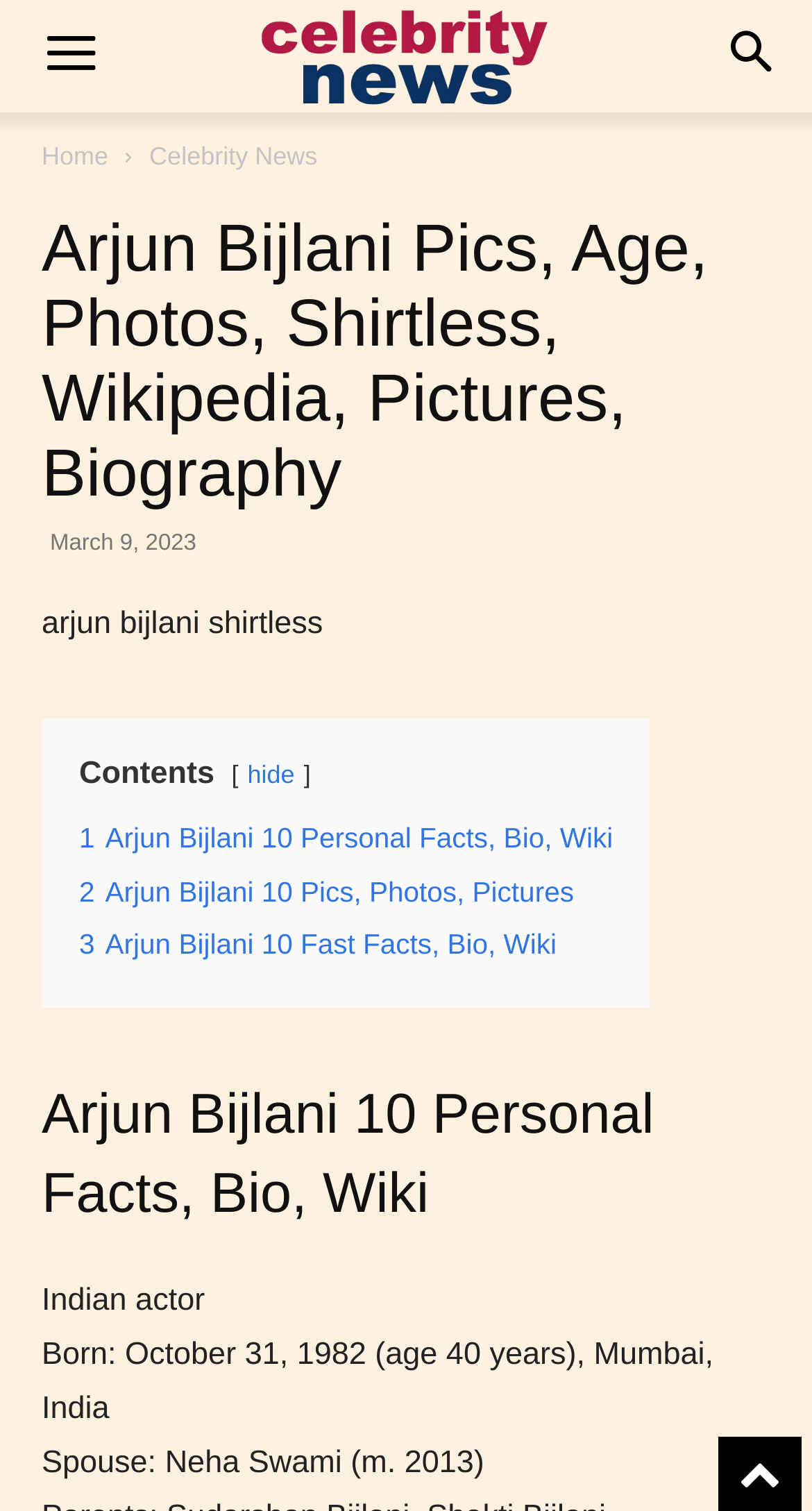What is Arjun Bijlani's age?
Examine the image and give a concise answer in one word or a short phrase.

40 years